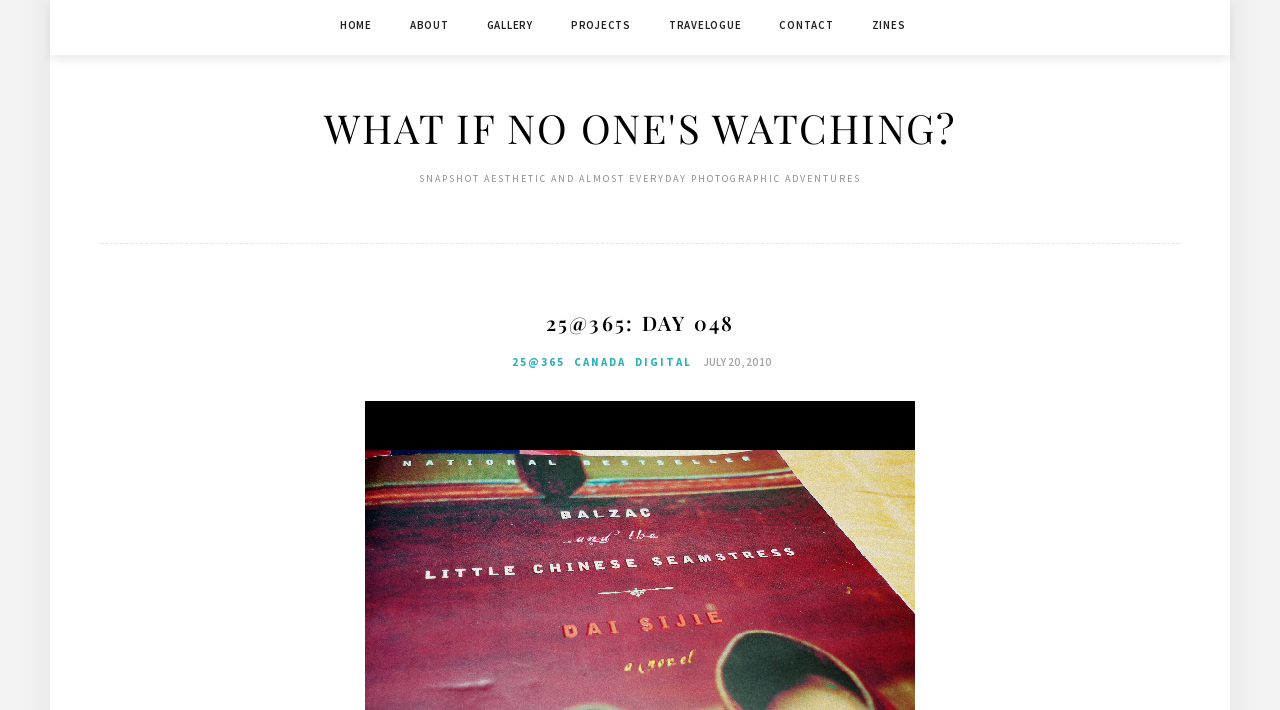Find the bounding box coordinates of the clickable area that will achieve the following instruction: "go to home page".

[0.265, 0.0, 0.29, 0.07]